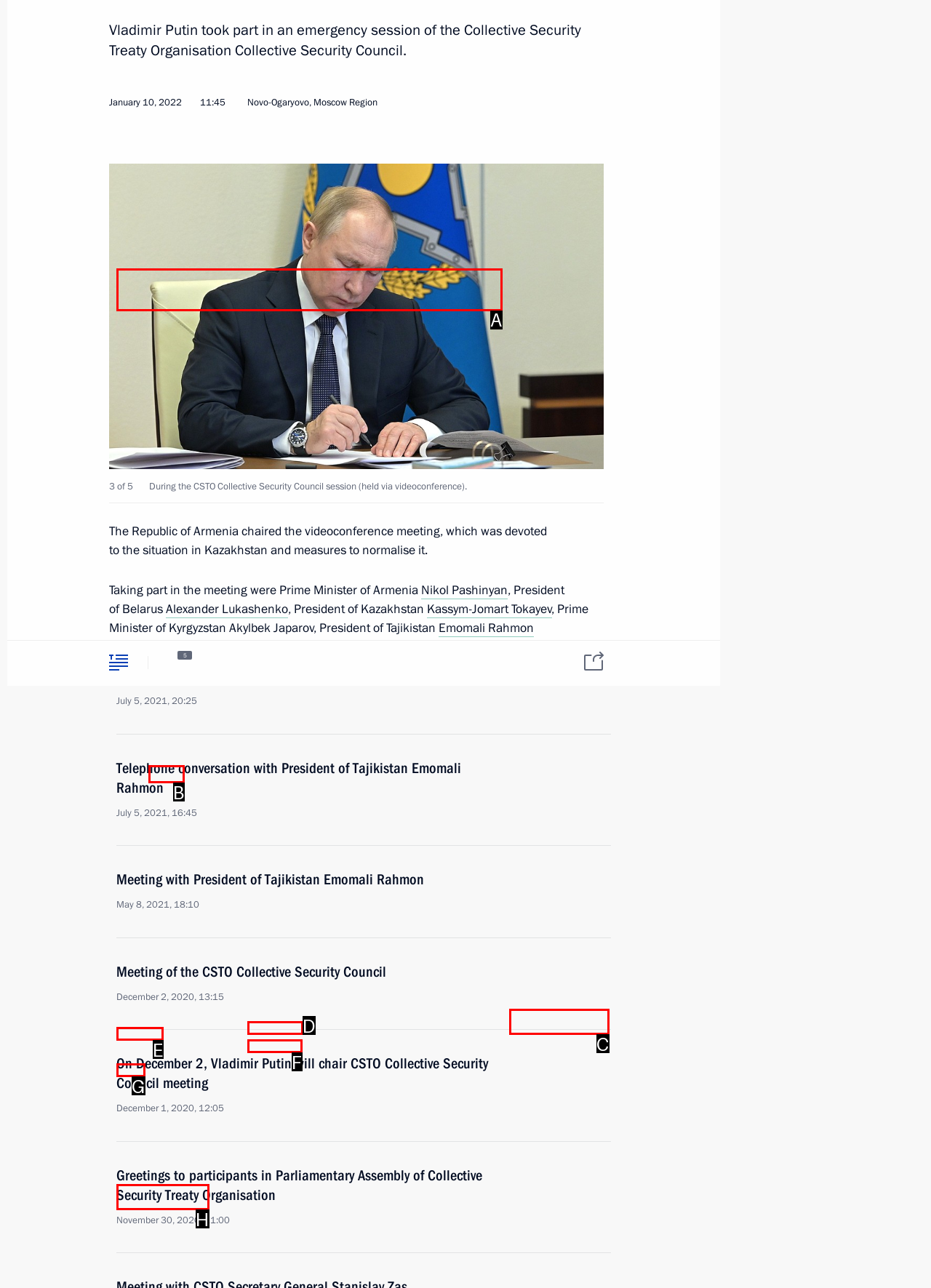Given the element description: appeal
Pick the letter of the correct option from the list.

B